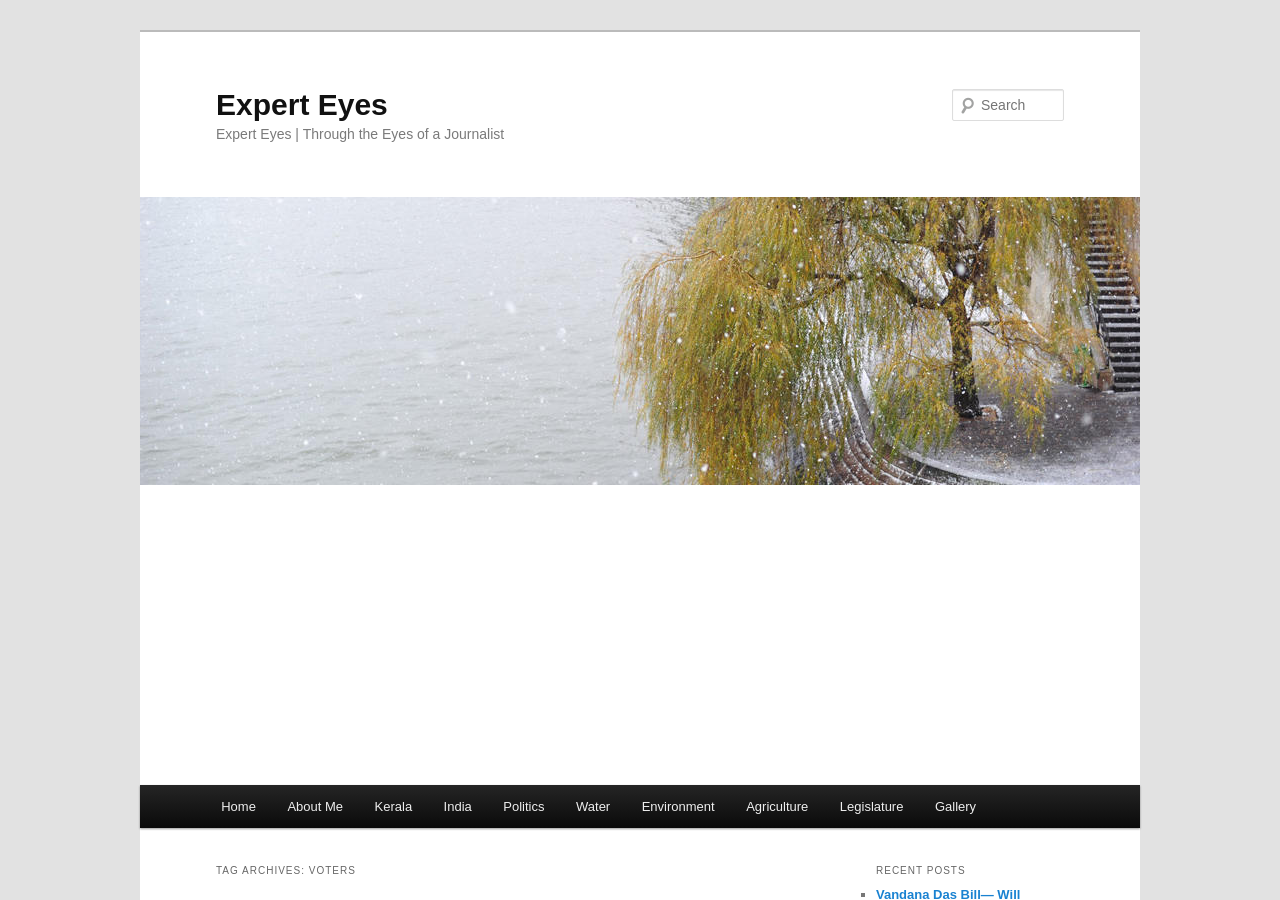Describe all significant elements and features of the webpage.

The webpage is titled "voters | Expert Eyes" and appears to be a blog or news website. At the top, there are two "Skip to" links, one for primary content and one for secondary content, positioned closely together near the top-left corner. 

Below these links, there is a large heading that reads "Expert Eyes" with a smaller link of the same name below it. To the right of this heading, there is another heading that reads "Expert Eyes | Through the Eyes of a Journalist". 

Further down, there is a large image with the alt text "Expert Eyes" that takes up most of the width of the page. Above this image, there is a search bar with a "Search" label and a text box. 

On the right side of the page, near the top, there is an advertisement iframe. Below the image, there is a main menu with links to various categories, including "Home", "About Me", "Kerala", "India", "Politics", "Water", "Environment", "Agriculture", "Legislature", and "Gallery". 

At the bottom of the page, there are two headings, one that reads "TAG ARCHIVES: VOTERS" and another that reads "RECENT POSTS".